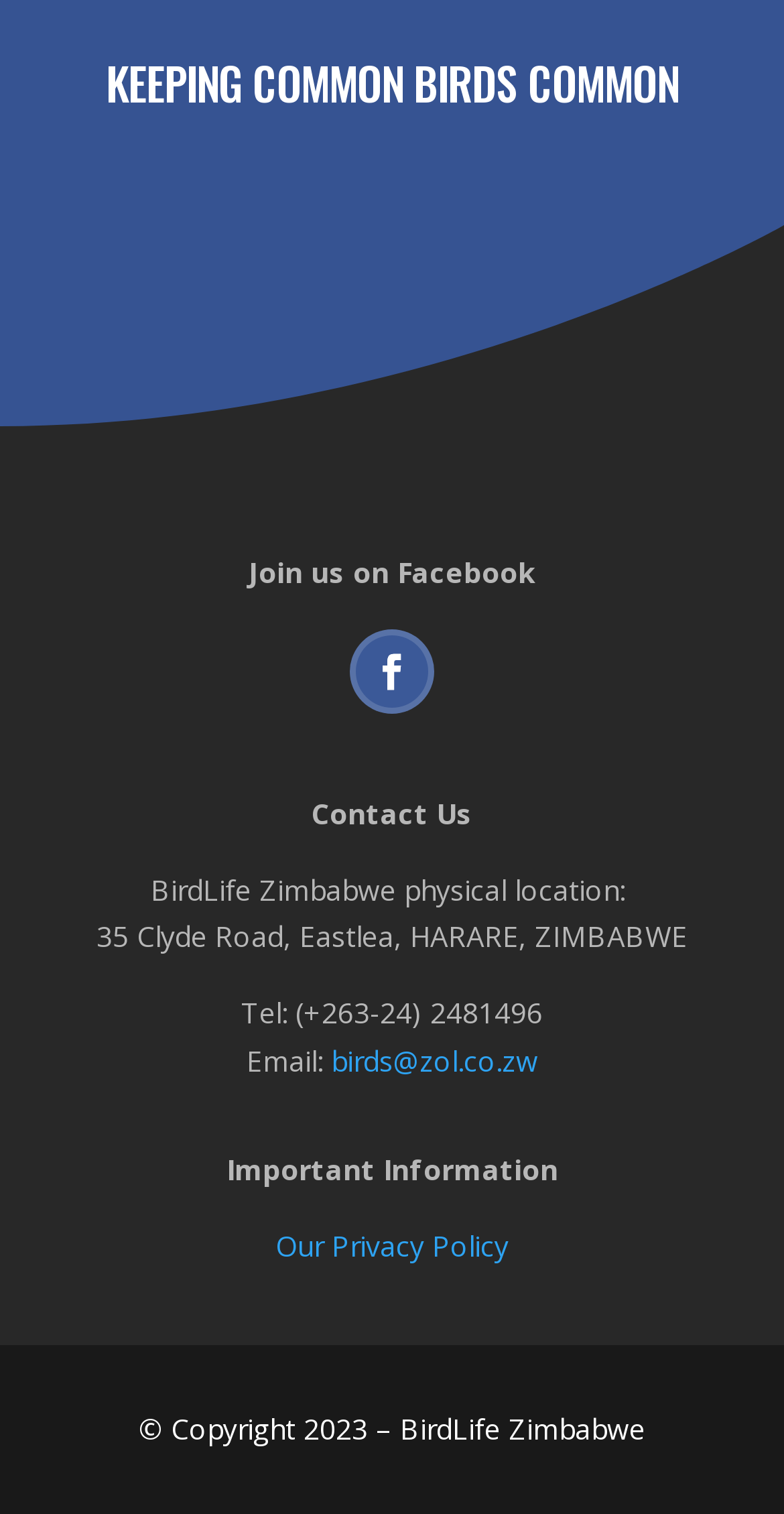What is the organization's name?
Answer the question with detailed information derived from the image.

The organization's name can be inferred from the physical location address '35 Clyde Road, Eastlea, HARARE, ZIMBABWE' and the copyright information '© Copyright 2023 – BirdLife Zimbabwe'.